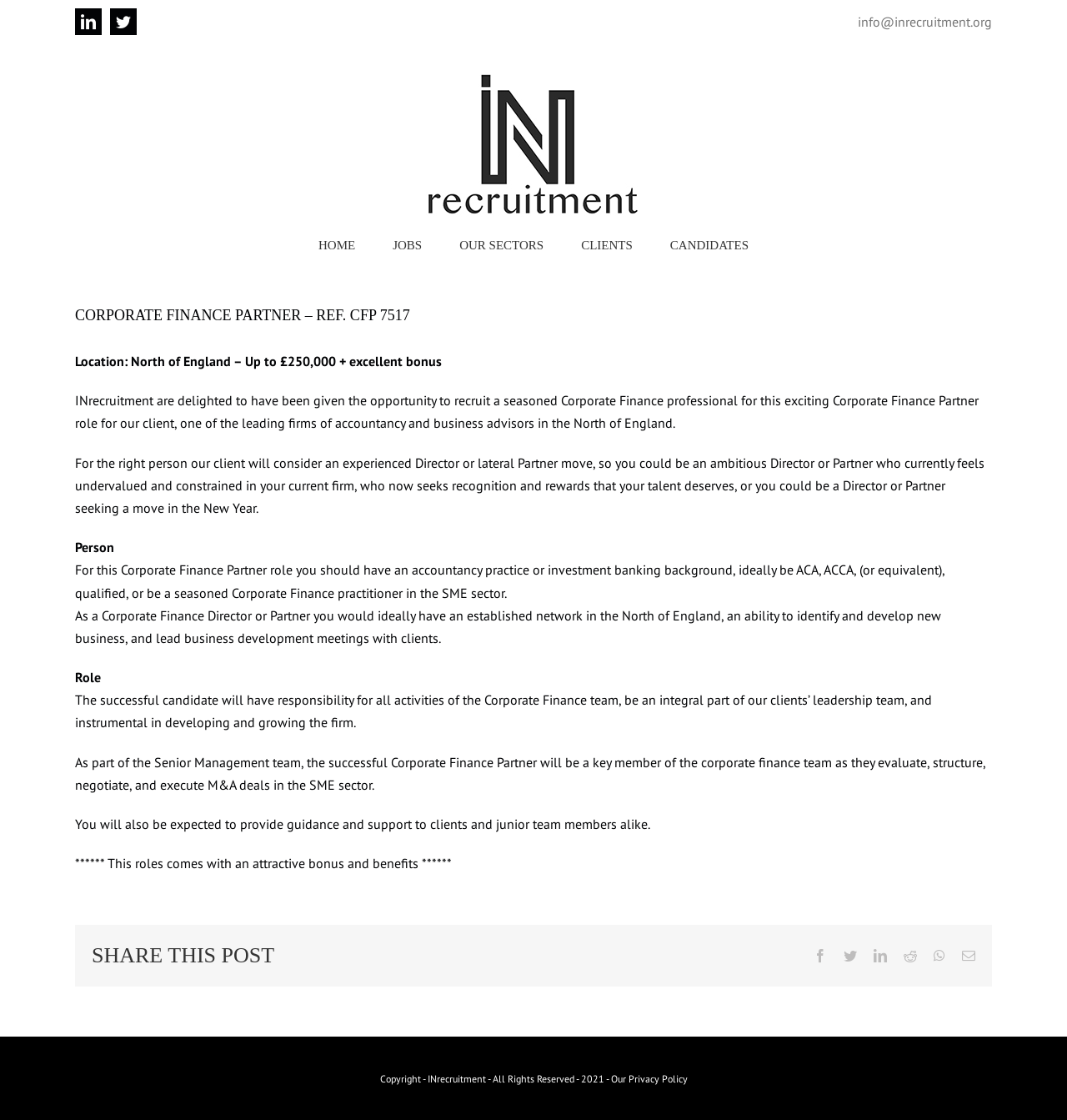What is the location of the job?
Answer the question with as much detail as you can, using the image as a reference.

The location is mentioned in the text 'Location: North of England – Up to £250,000 + excellent bonus' which is a key detail about the job role being described.